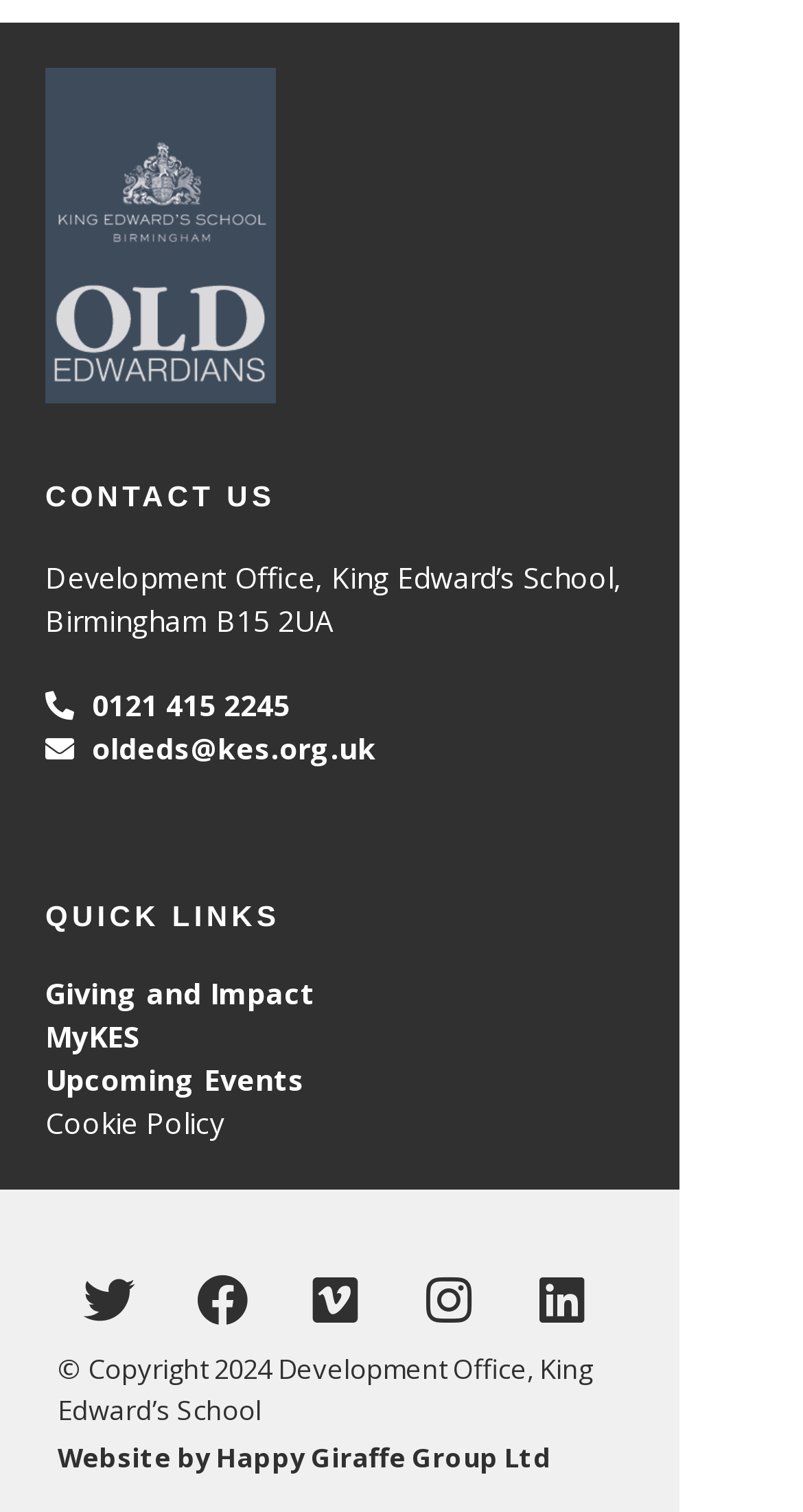Identify the bounding box coordinates for the UI element described as follows: Vimeo. Use the format (top-left x, top-left y, bottom-right x, bottom-right y) and ensure all values are floating point numbers between 0 and 1.

[0.354, 0.825, 0.482, 0.893]